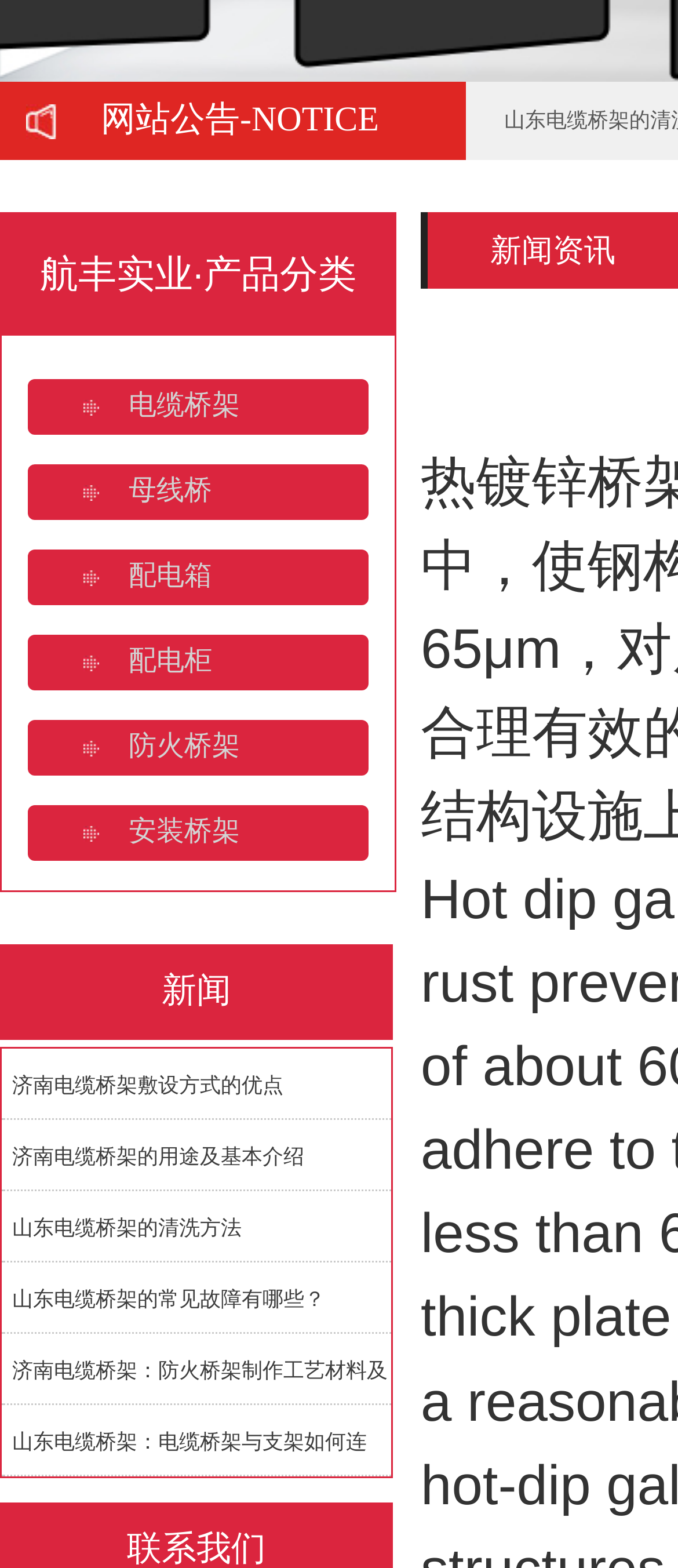Kindly determine the bounding box coordinates for the clickable area to achieve the given instruction: "Go to the page about 防火桥架".

[0.041, 0.459, 0.544, 0.495]